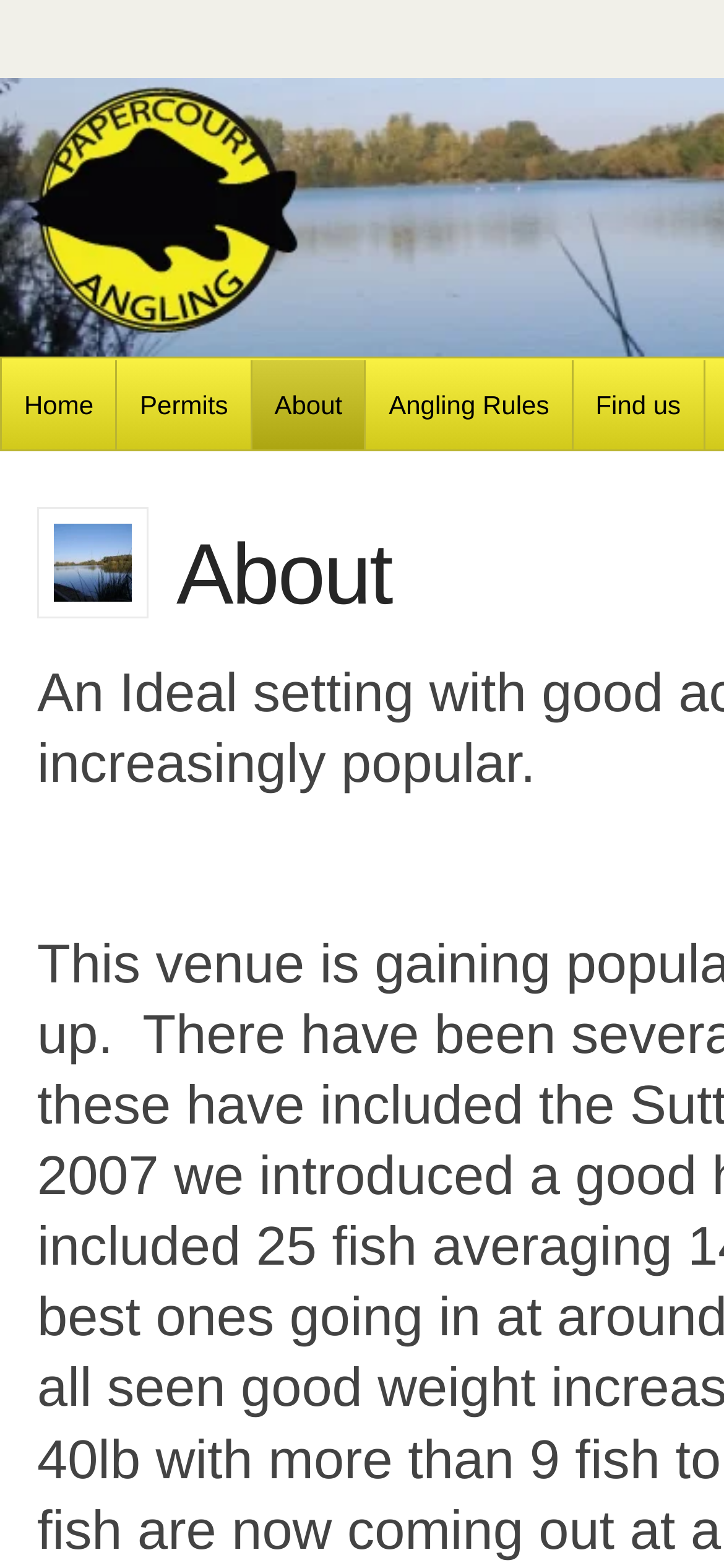Provide your answer in one word or a succinct phrase for the question: 
How many links are in the main menu?

5